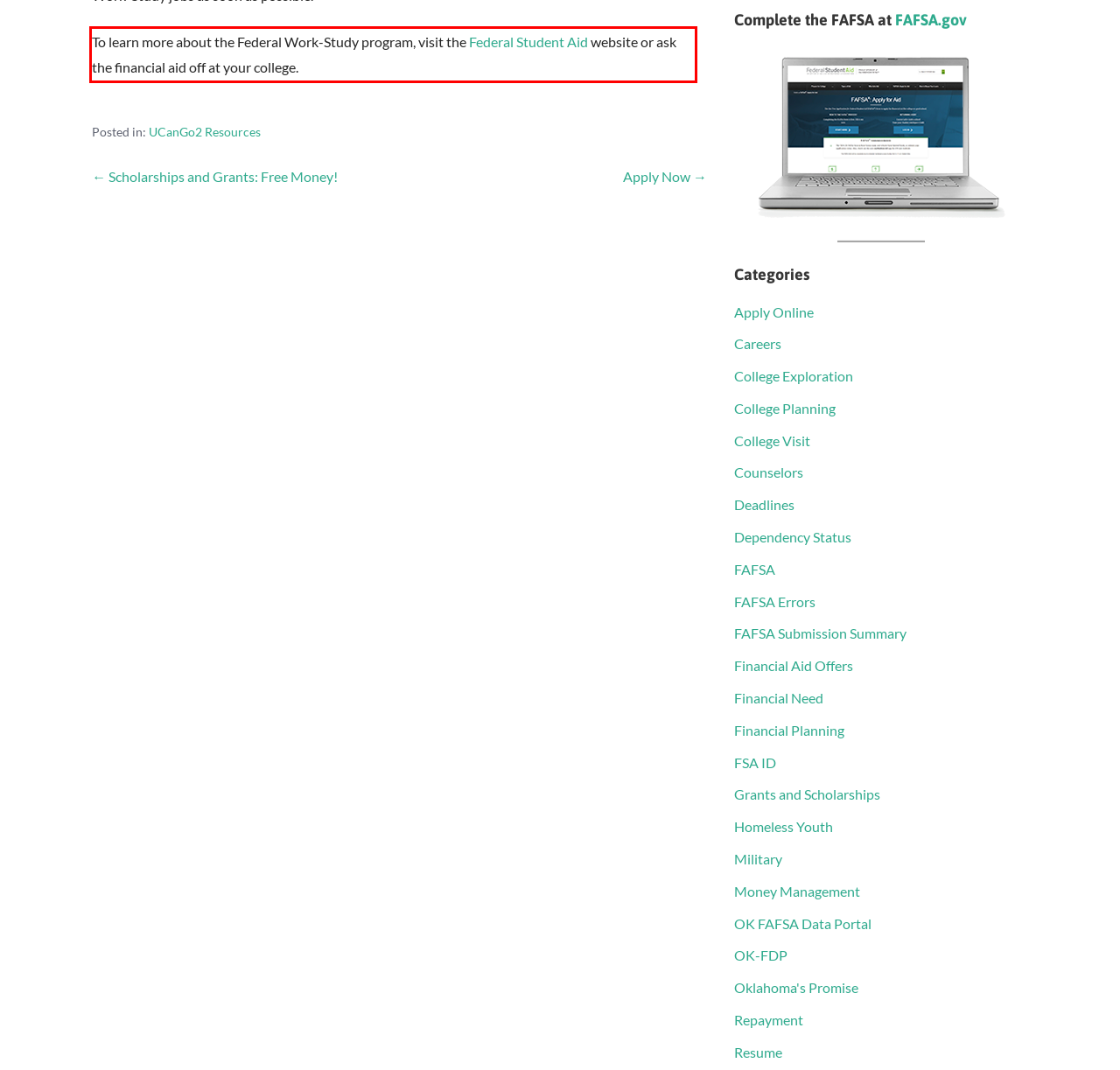Review the webpage screenshot provided, and perform OCR to extract the text from the red bounding box.

To learn more about the Federal Work-Study program, visit the Federal Student Aid website or ask the financial aid off at your college.